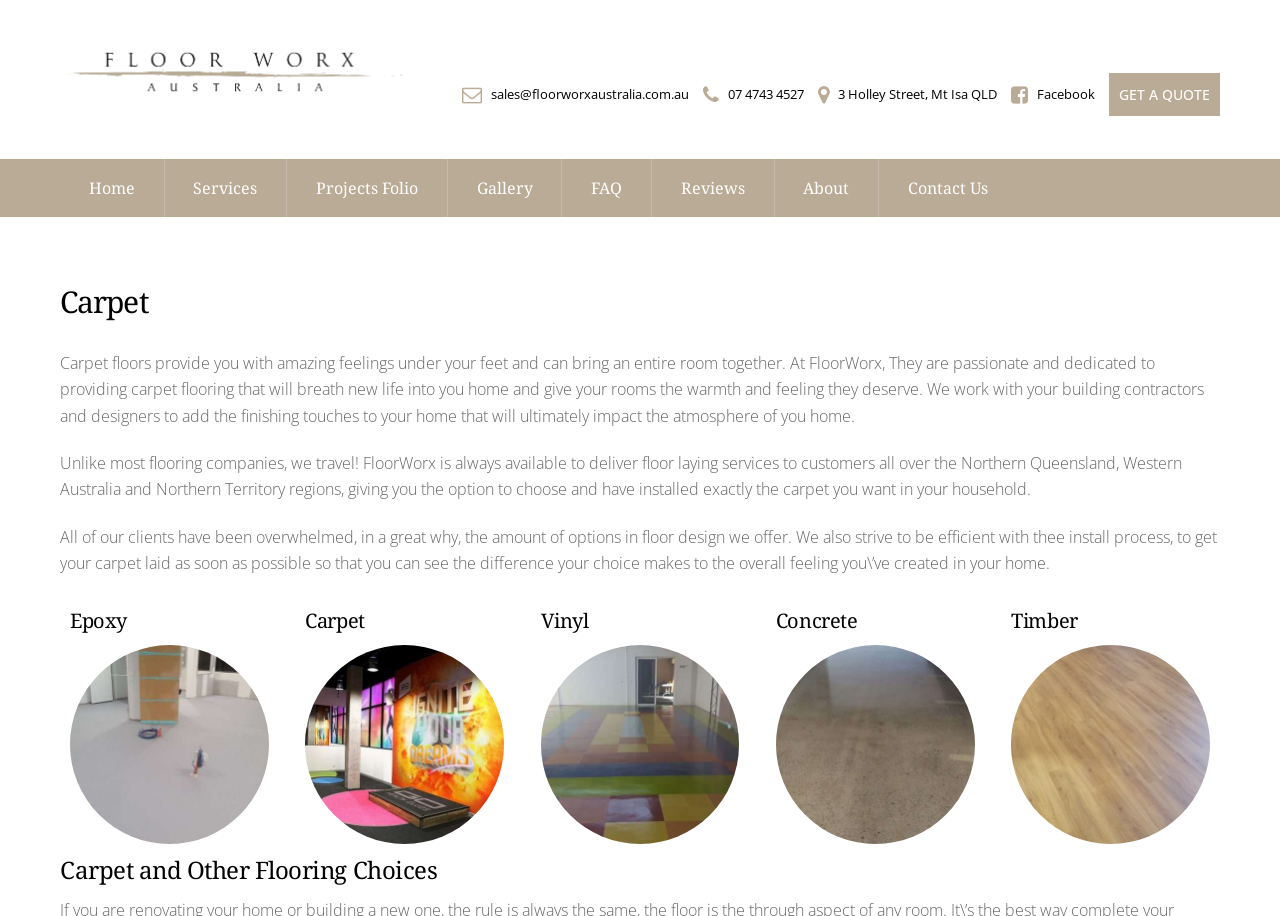Provide the bounding box coordinates of the HTML element described as: "About". The bounding box coordinates should be four float numbers between 0 and 1, i.e., [left, top, right, bottom].

[0.604, 0.174, 0.686, 0.237]